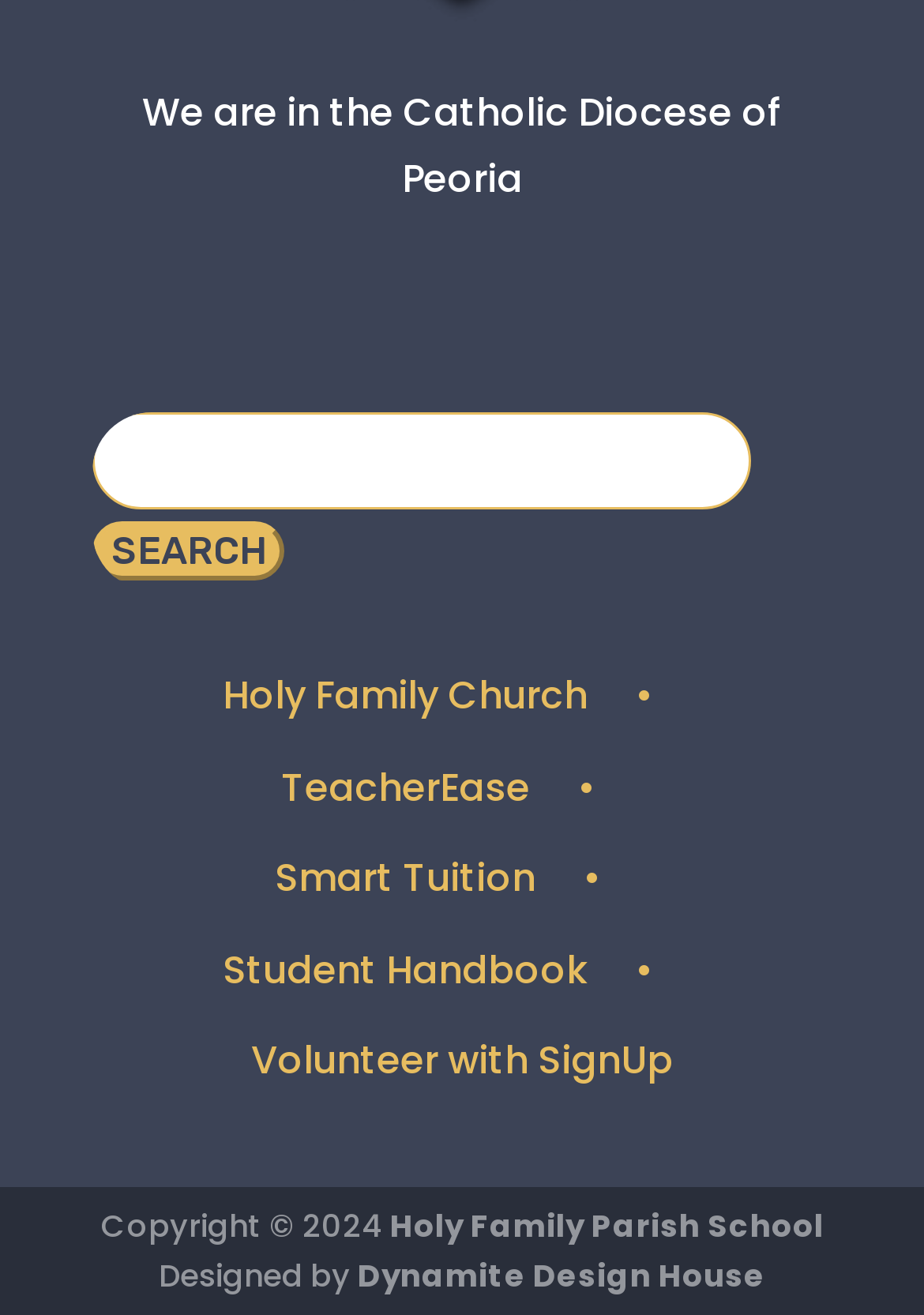Kindly determine the bounding box coordinates for the area that needs to be clicked to execute this instruction: "Check the Student Handbook".

[0.241, 0.716, 0.687, 0.758]